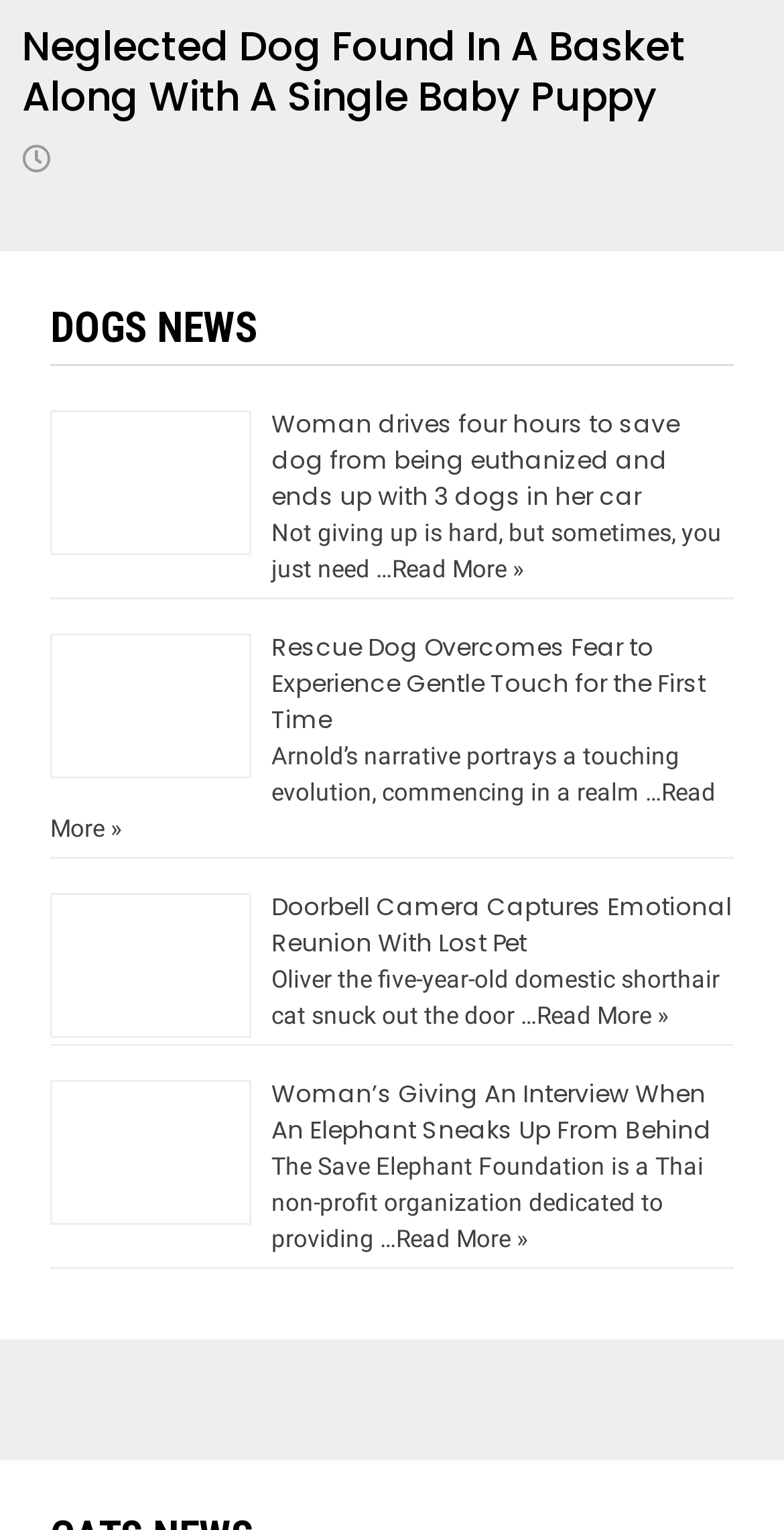Please answer the following question using a single word or phrase: 
How many 'Read More' links are on this webpage?

5